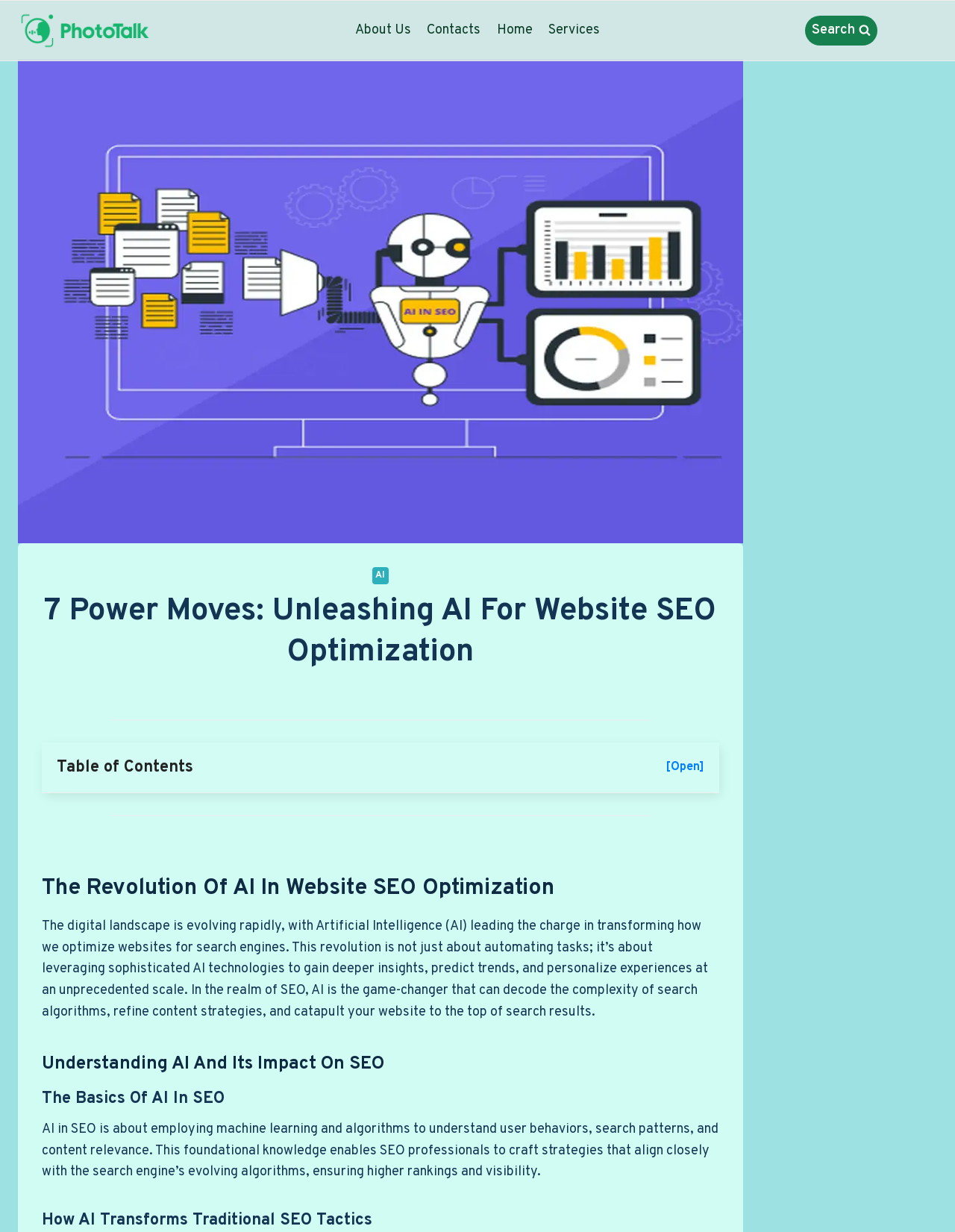Based on the image, provide a detailed response to the question:
How many headings are there in the article?

The headings in the article can be found by examining the content of the webpage, and there are four headings: '7 Power Moves: Unleashing AI For Website SEO Optimization', 'The Revolution Of AI In Website SEO Optimization', 'Understanding AI And Its Impact On SEO', and 'The Basics Of AI In SEO'.